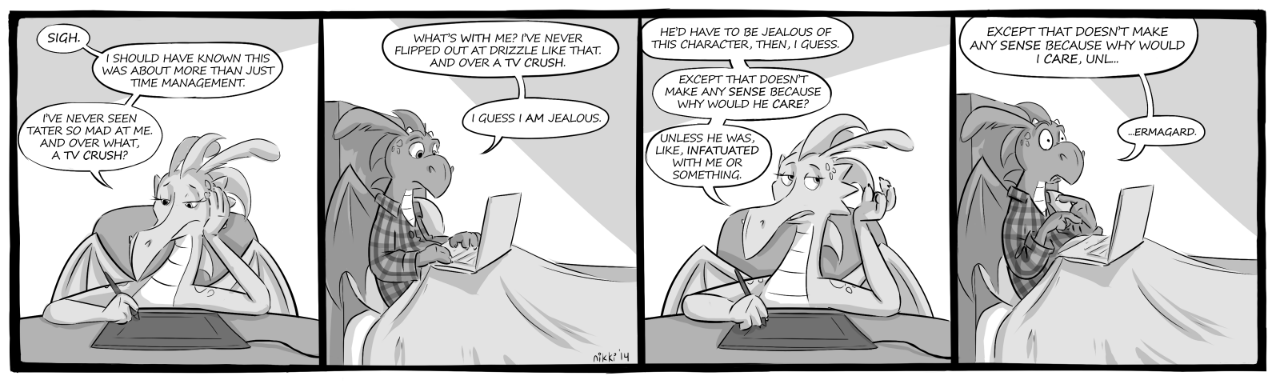Analyze the image and deliver a detailed answer to the question: What is the topic of discussion between the two dragon characters?

The conversation between the two dragon characters revolves around emotions and relationships, specifically their reactions to a TV crush and feelings of jealousy, which leads to a comedic realization that defies logic.